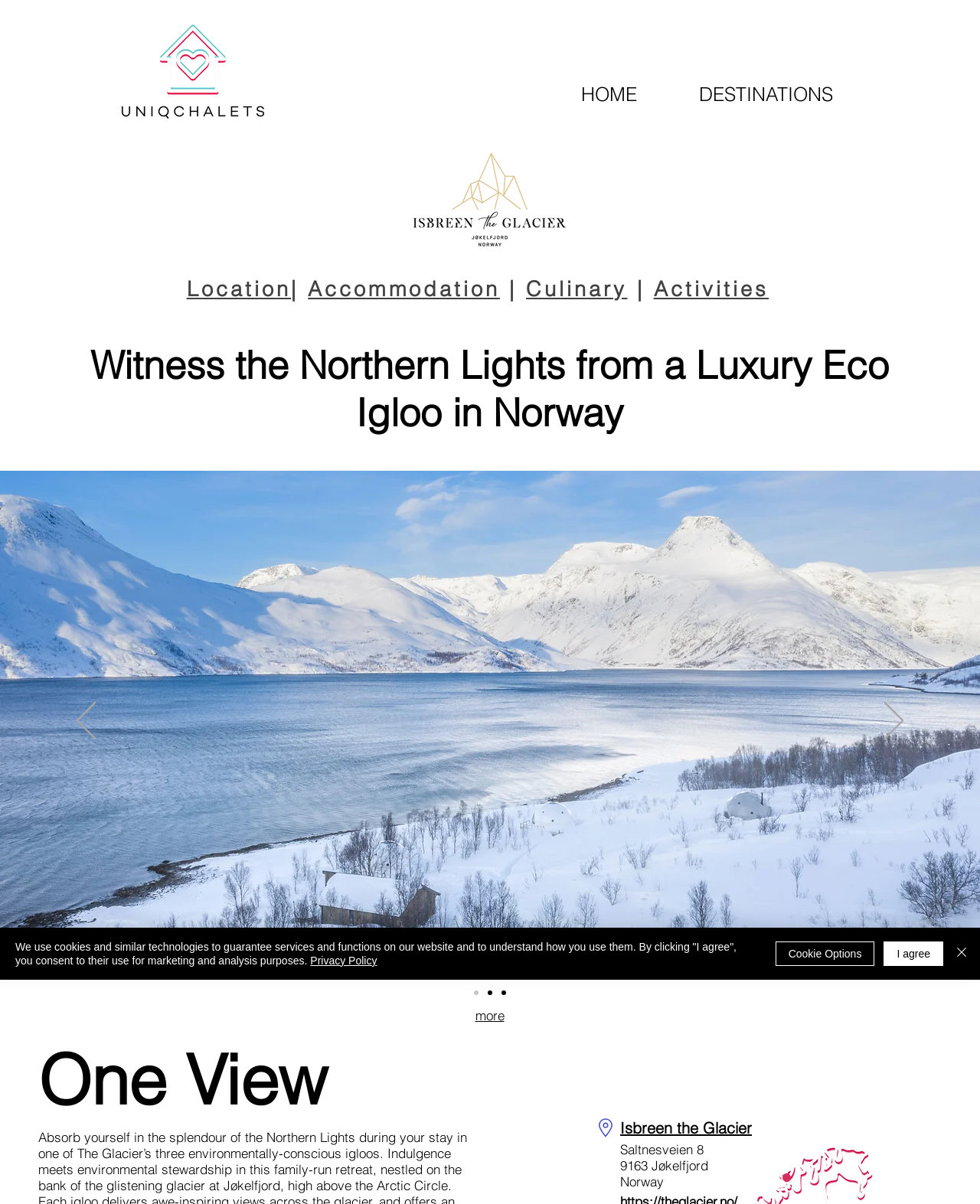Look at the image and write a detailed answer to the question: 
Where is Isbreen the Glacier located?

The location of Isbreen the Glacier can be determined by looking at the address provided on the webpage, which includes 'Norway' as the country.